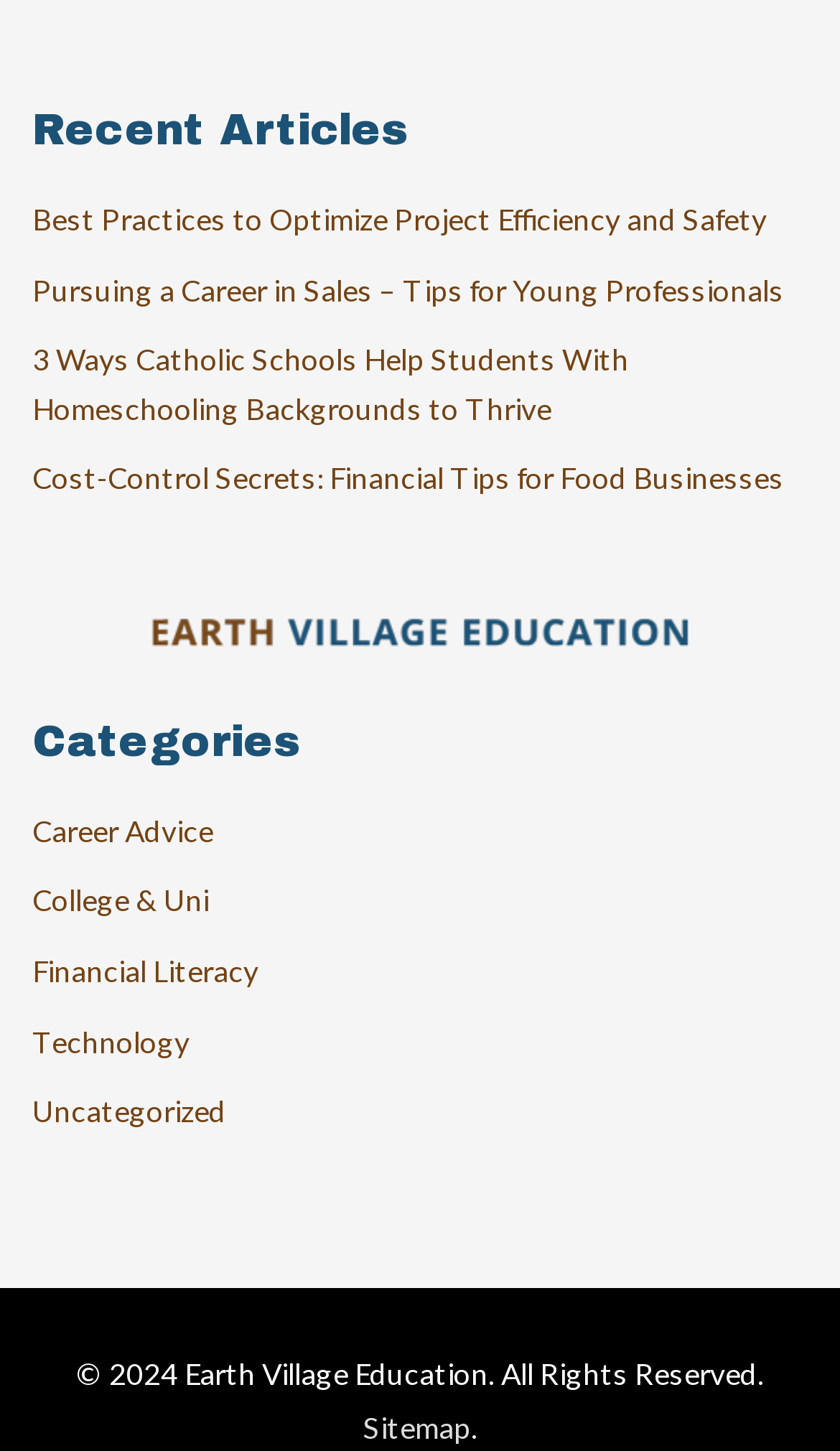Identify the bounding box coordinates of the element that should be clicked to fulfill this task: "Read about PC Everything". The coordinates should be provided as four float numbers between 0 and 1, i.e., [left, top, right, bottom].

None